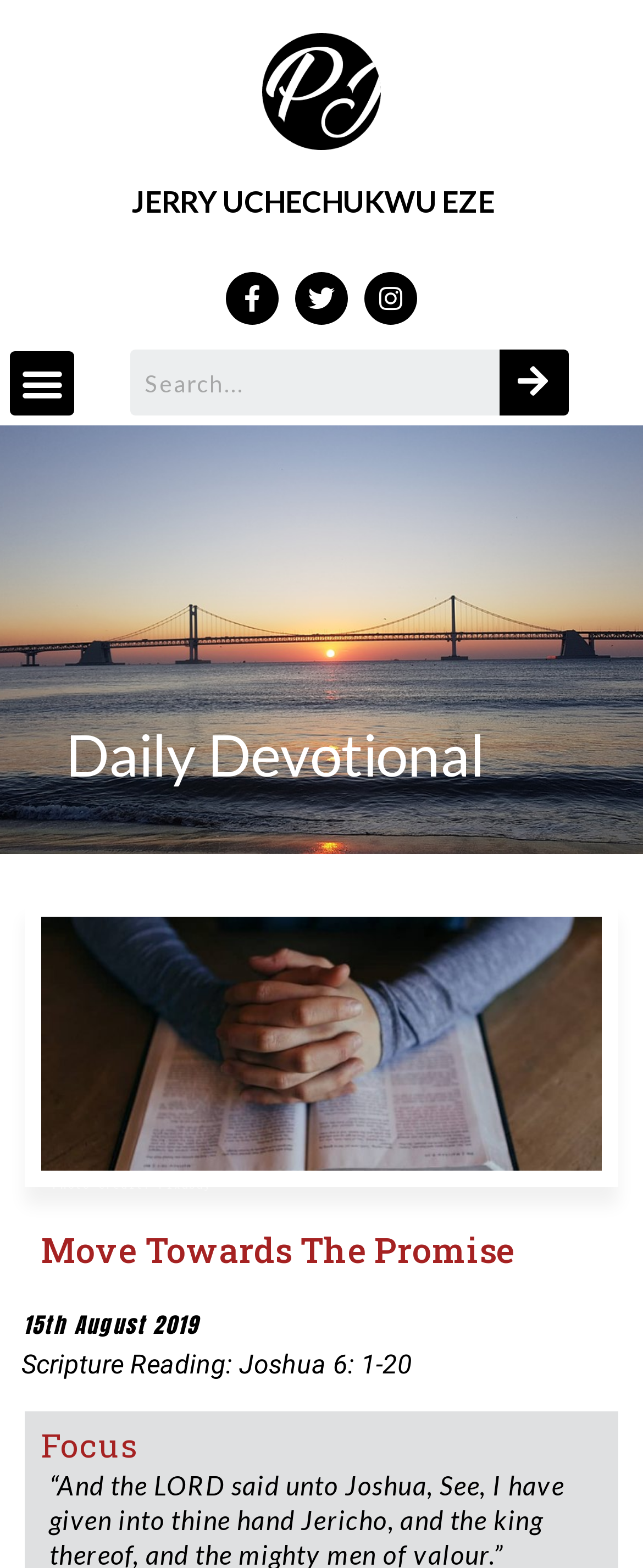What is the scripture reading for the devotional?
Using the information presented in the image, please offer a detailed response to the question.

The scripture reading for the devotional can be found in the heading element with the text 'Scripture Reading: Joshua 6: 1-20' located below the title of the devotional.